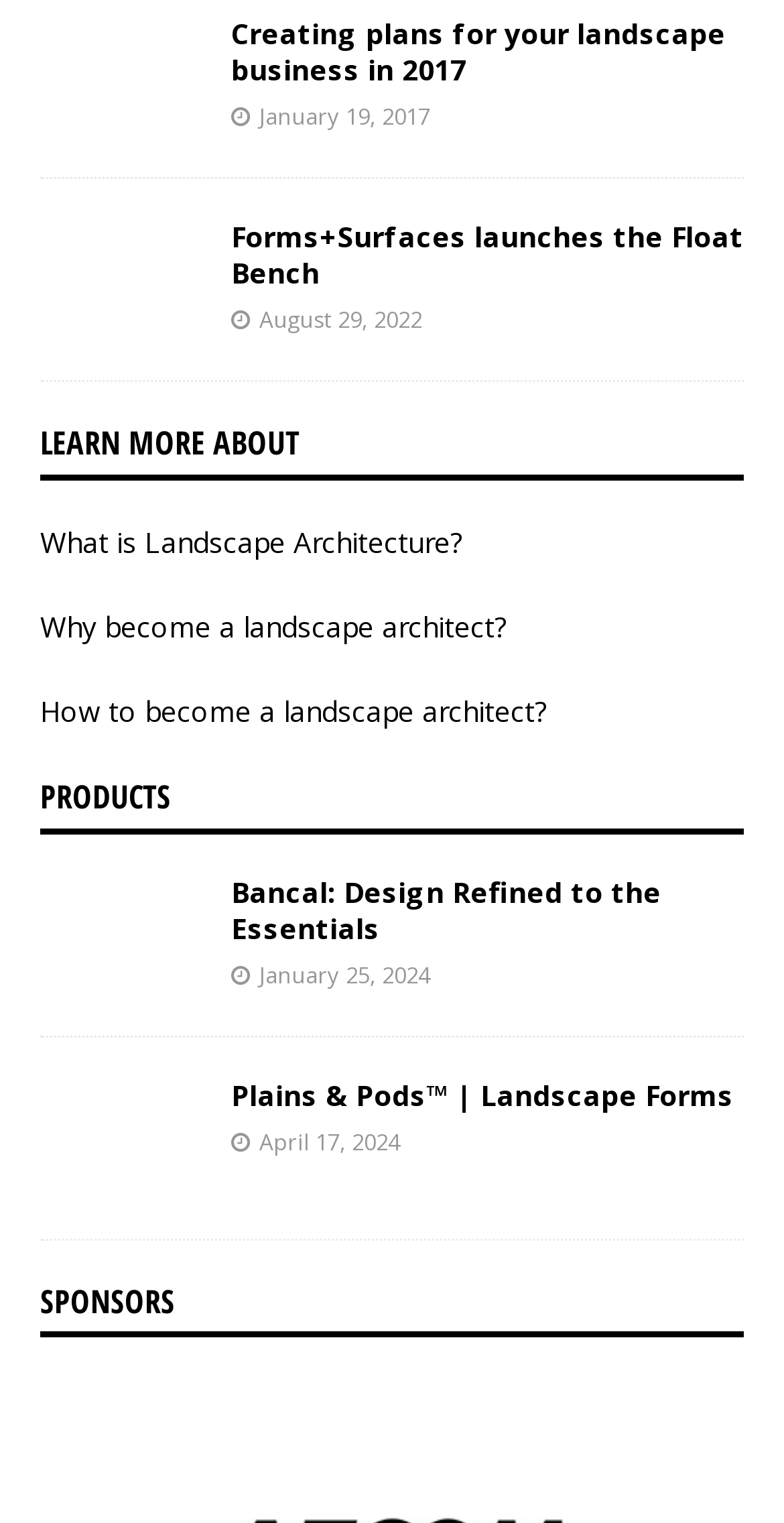Locate the UI element that matches the description April 17, 2024 in the webpage screenshot. Return the bounding box coordinates in the format (top-left x, top-left y, bottom-right x, bottom-right y), with values ranging from 0 to 1.

[0.331, 0.739, 0.51, 0.759]